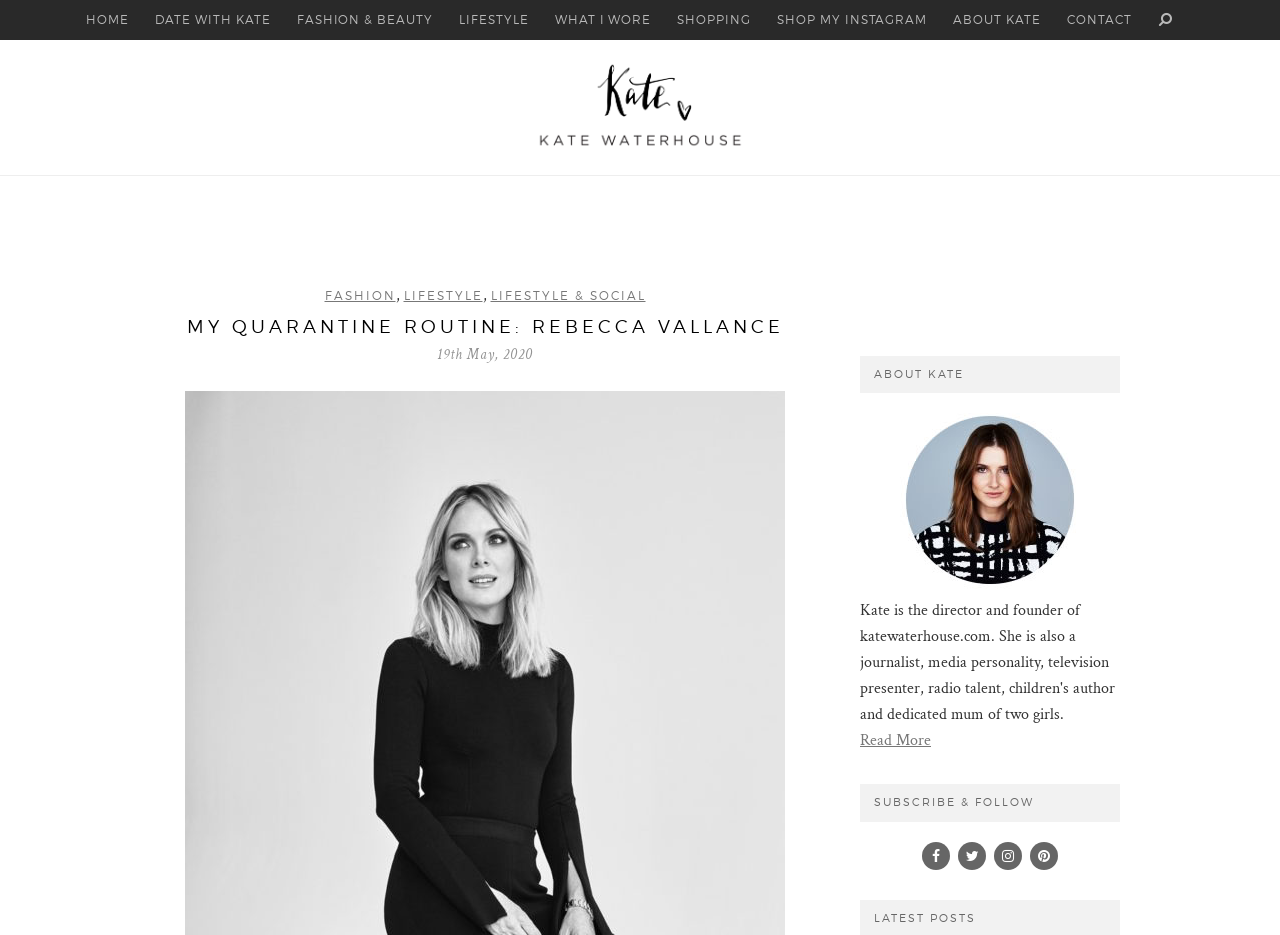Give a detailed account of the webpage, highlighting key information.

This webpage appears to be a personal blog or lifestyle website, with a focus on fashion, beauty, and lifestyle. At the top of the page, there is a navigation menu with 9 links, including "HOME", "DATE WITH KATE", "FASHION & BEAUTY", "LIFESTYLE", "WHAT I WORE", "SHOPPING", "SHOP MY INSTAGRAM", "ABOUT KATE", and "CONTACT". These links are positioned horizontally across the top of the page.

Below the navigation menu, there is a large heading that reads "Kate Waterhouse", which is centered on the page. Below this heading, there is a smaller link that also reads "Kate Waterhouse", accompanied by an image of Kate Waterhouse. To the right of this link, there are two more links, "FASHION" and "LIFESTYLE", separated by a comma.

The main content of the page is a blog post titled "MY QUARANTINE ROUTINE: REBECCA VALLANCE", which is positioned below the links and image. The title of the post is in a large font, and below it, there is a date "19th May, 2020". The post appears to be a personal reflection or interview with Rebecca Vallance about her quarantine routine.

To the right of the blog post, there is a sidebar with several sections. The first section is headed "ABOUT KATE", and contains a link to read more. Below this, there is a section titled "SUBSCRIBE & FOLLOW", which contains four social media links, represented by icons.

Overall, the webpage has a clean and organized layout, with a focus on showcasing the blog post and providing easy navigation to other sections of the website.